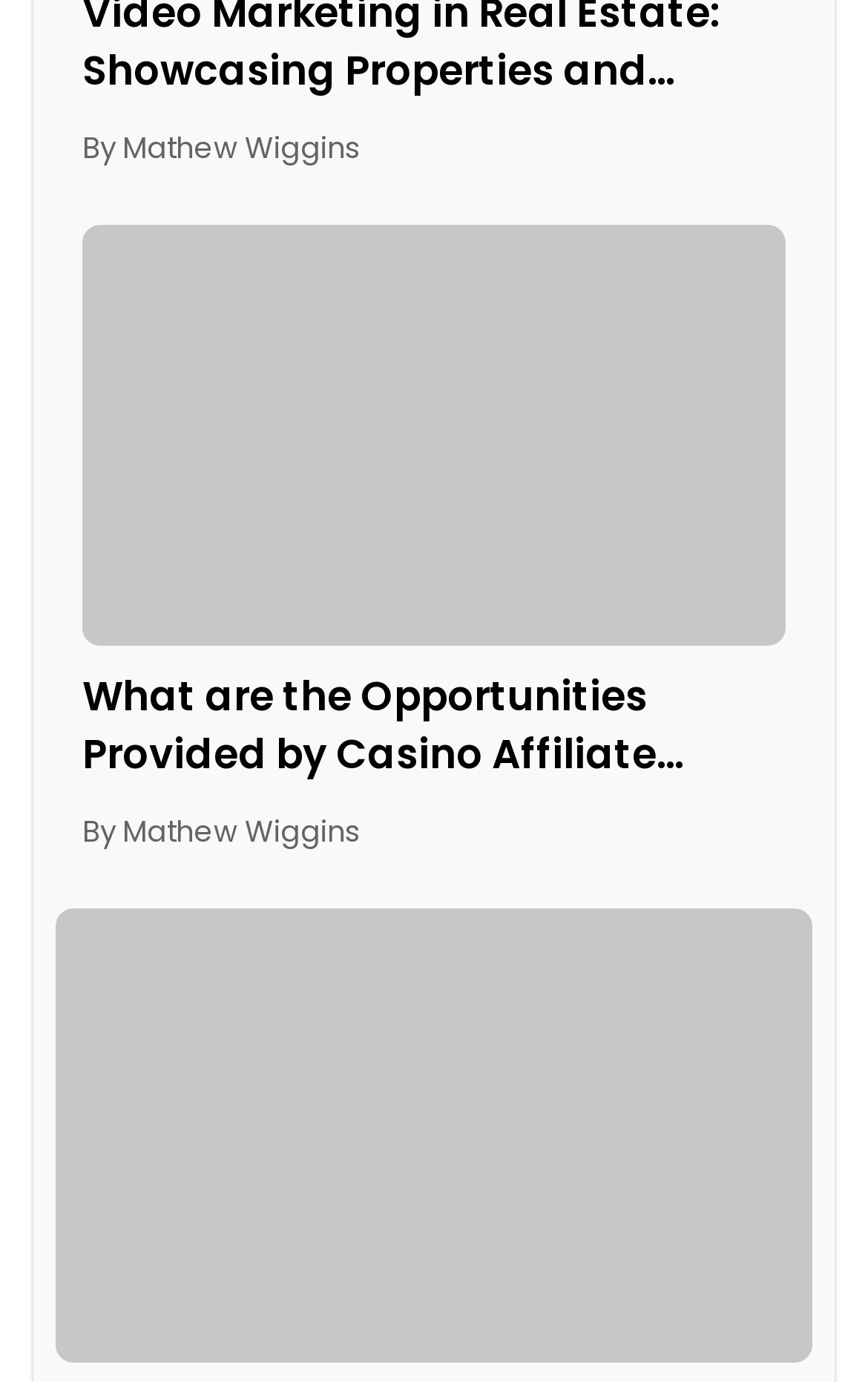Please look at the image and answer the question with a detailed explanation: How many articles are on this webpage?

I counted the number of article links on the webpage, which are 'What are the Opportunities Provided by Casino Affiliate Programs...' and the second article link, so there are 2 articles on this webpage.